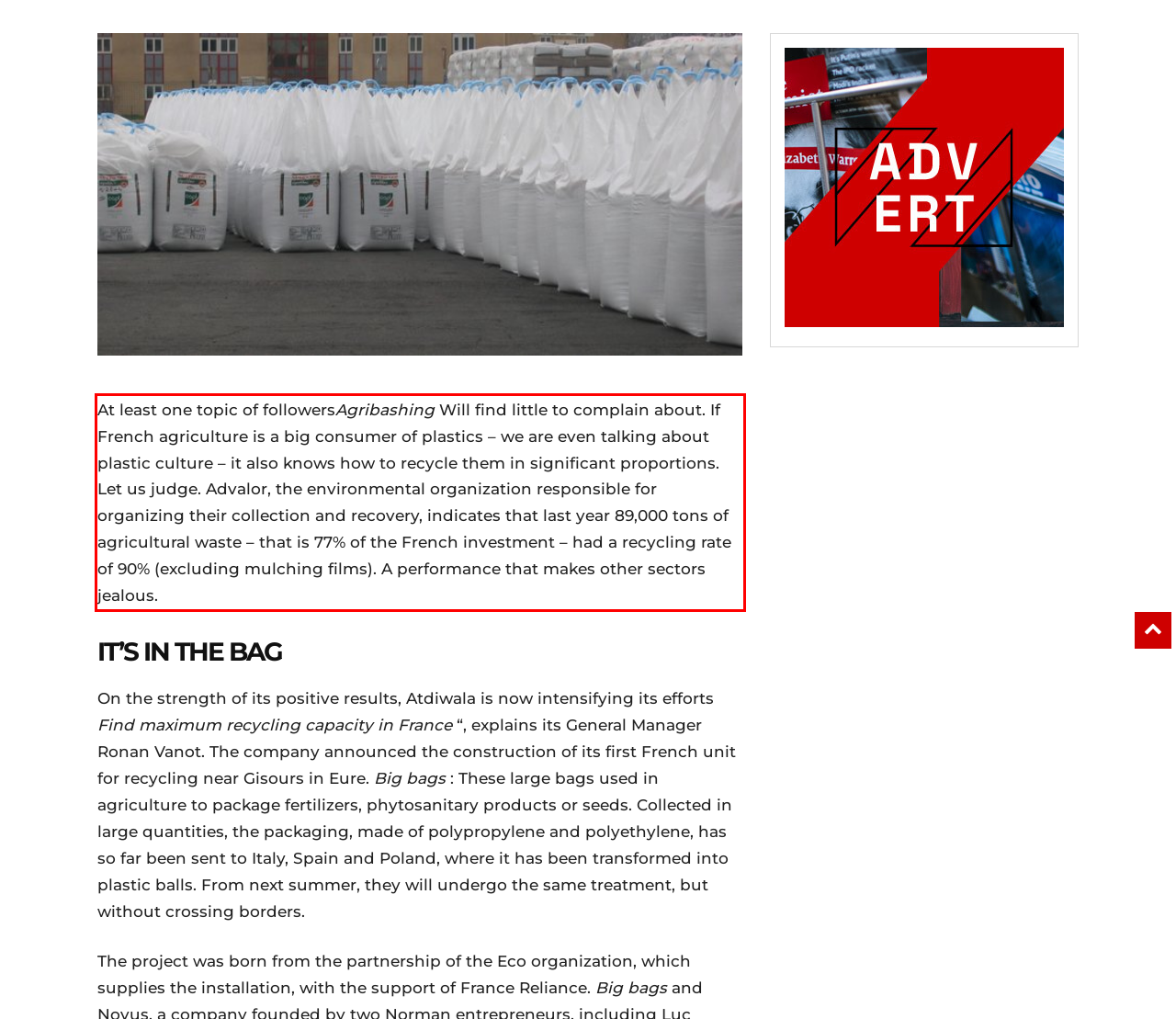Please perform OCR on the UI element surrounded by the red bounding box in the given webpage screenshot and extract its text content.

At least one topic of followersAgribashing Will find little to complain about. If French agriculture is a big consumer of plastics – we are even talking about plastic culture – it also knows how to recycle them in significant proportions. Let us judge. Advalor, the environmental organization responsible for organizing their collection and recovery, indicates that last year 89,000 tons of agricultural waste – that is 77% of the French investment – had a recycling rate of 90% (excluding mulching films). A performance that makes other sectors jealous.